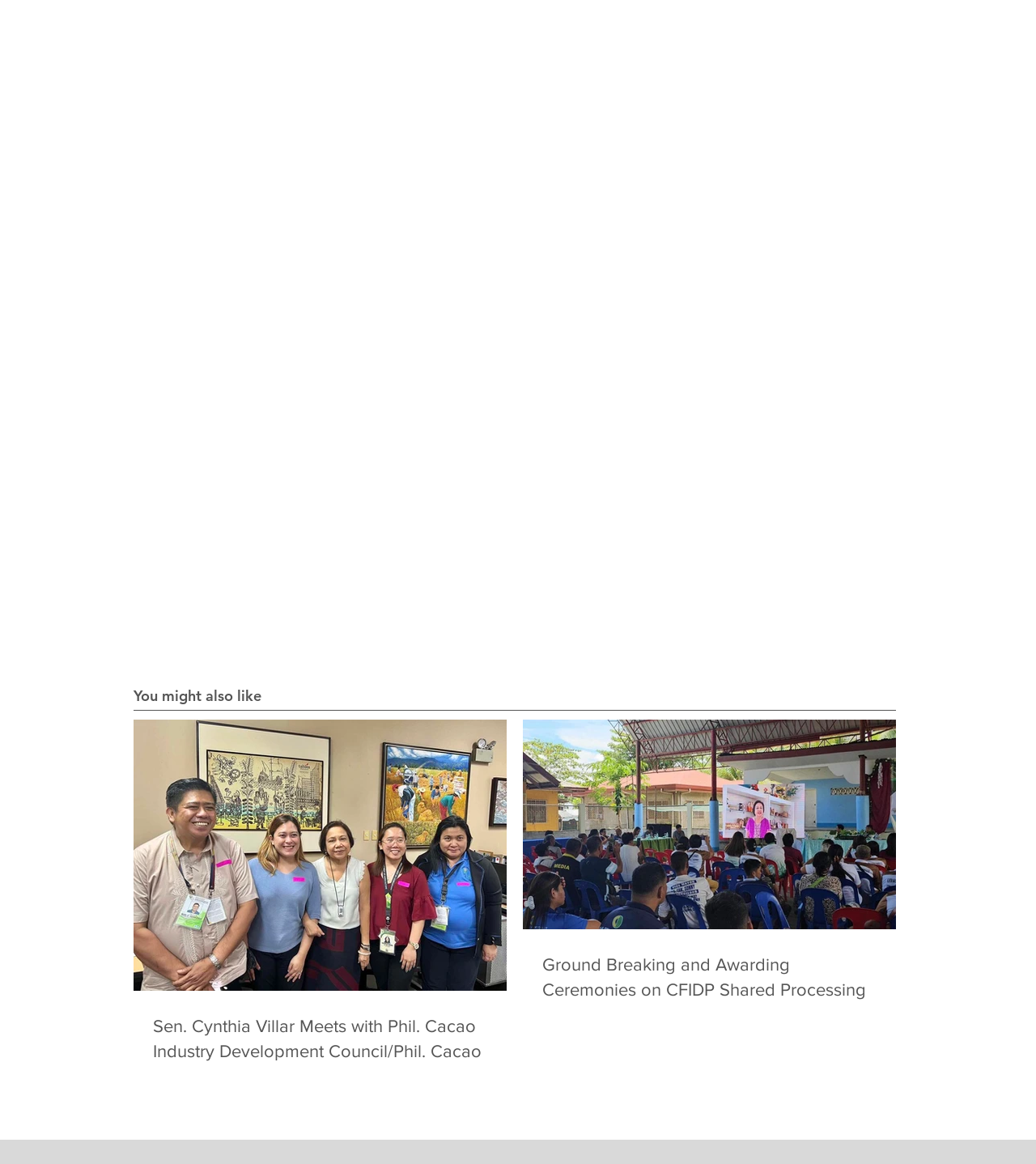Give a concise answer using only one word or phrase for this question:
What is the position of the image in the second post?

above the text